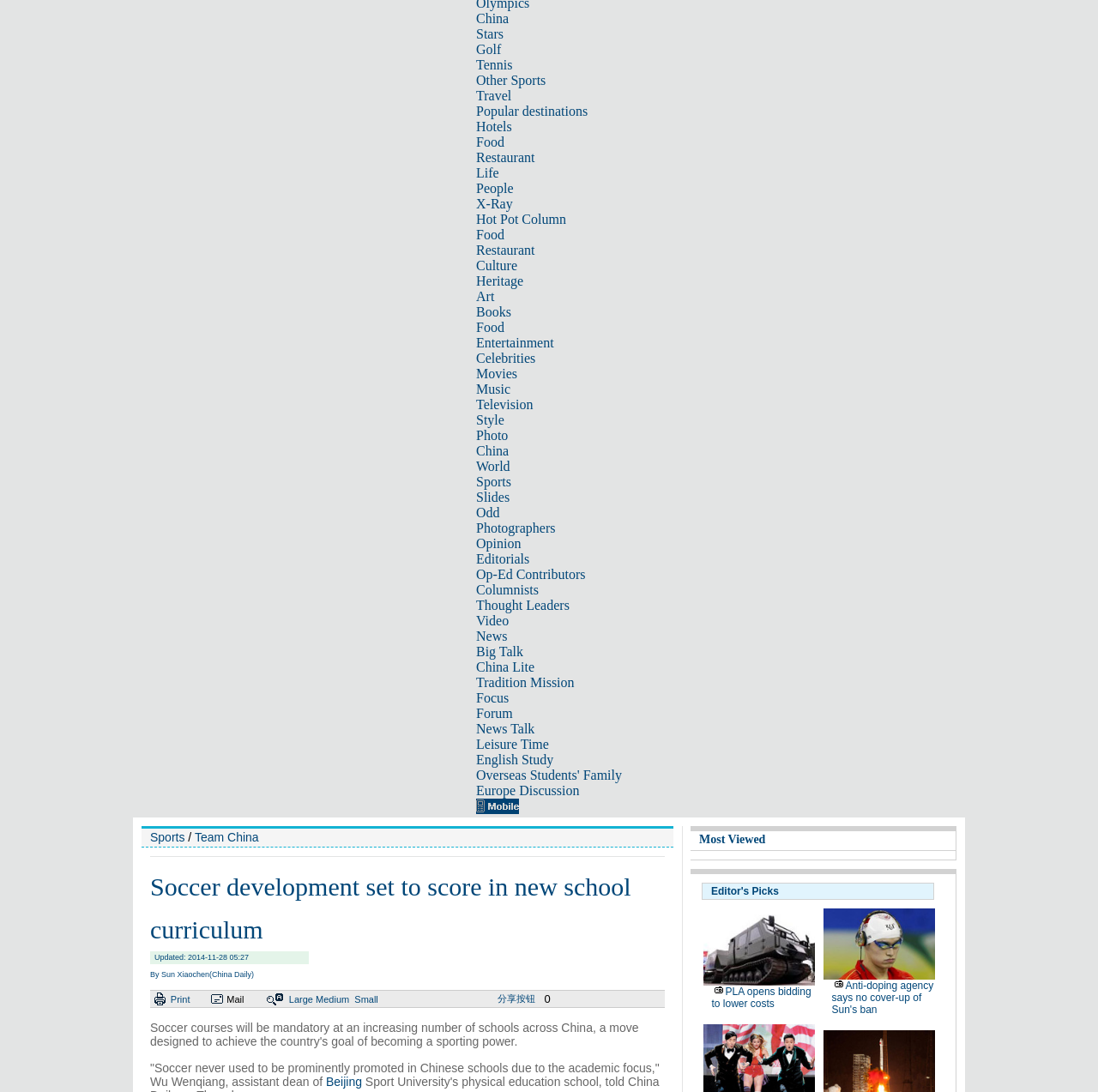From the webpage screenshot, predict the bounding box of the UI element that matches this description: "Thought Leaders".

[0.434, 0.548, 0.519, 0.561]